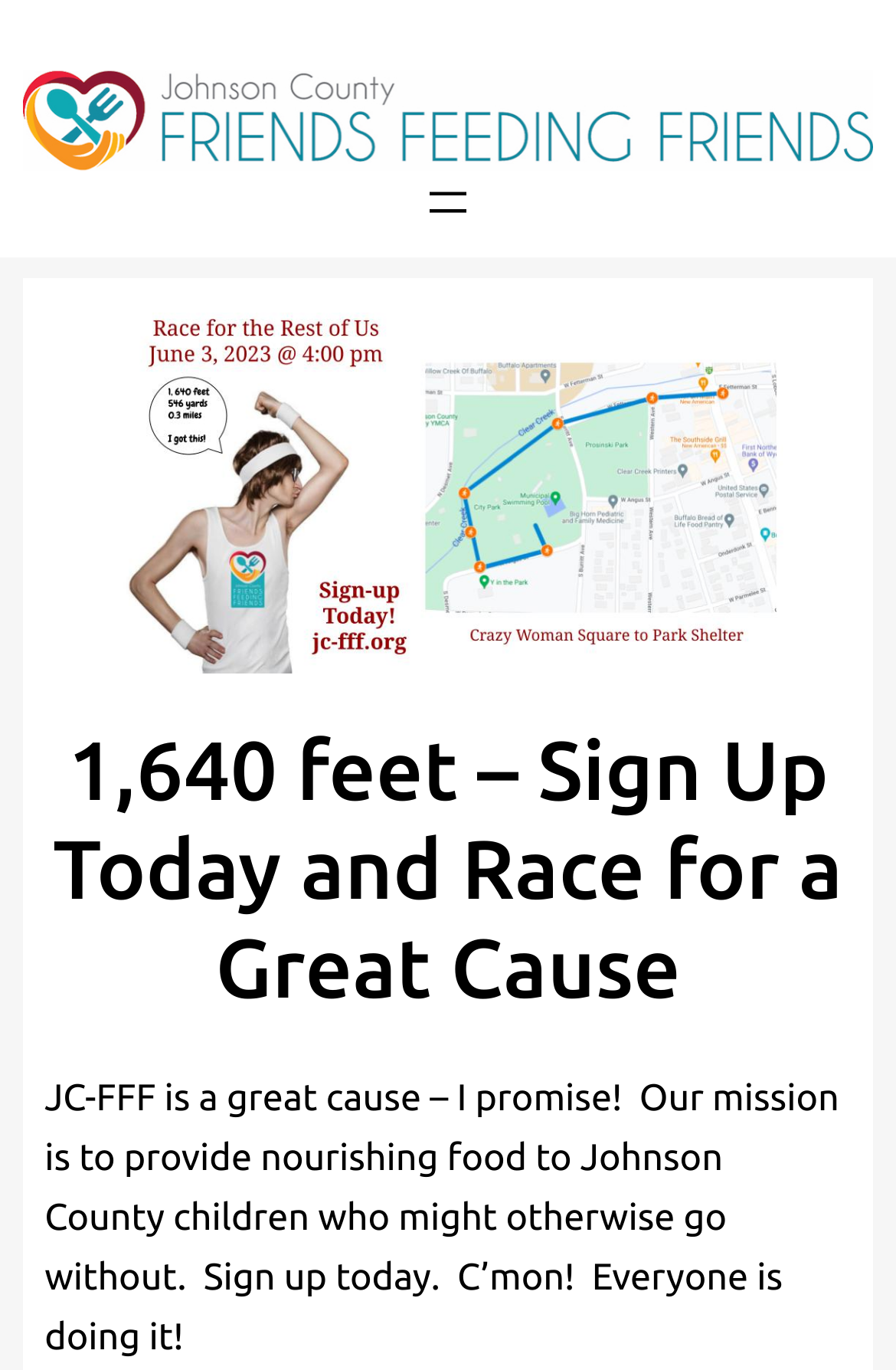What is the purpose of JC-FFF?
Answer the question based on the image using a single word or a brief phrase.

Provide nourishing food